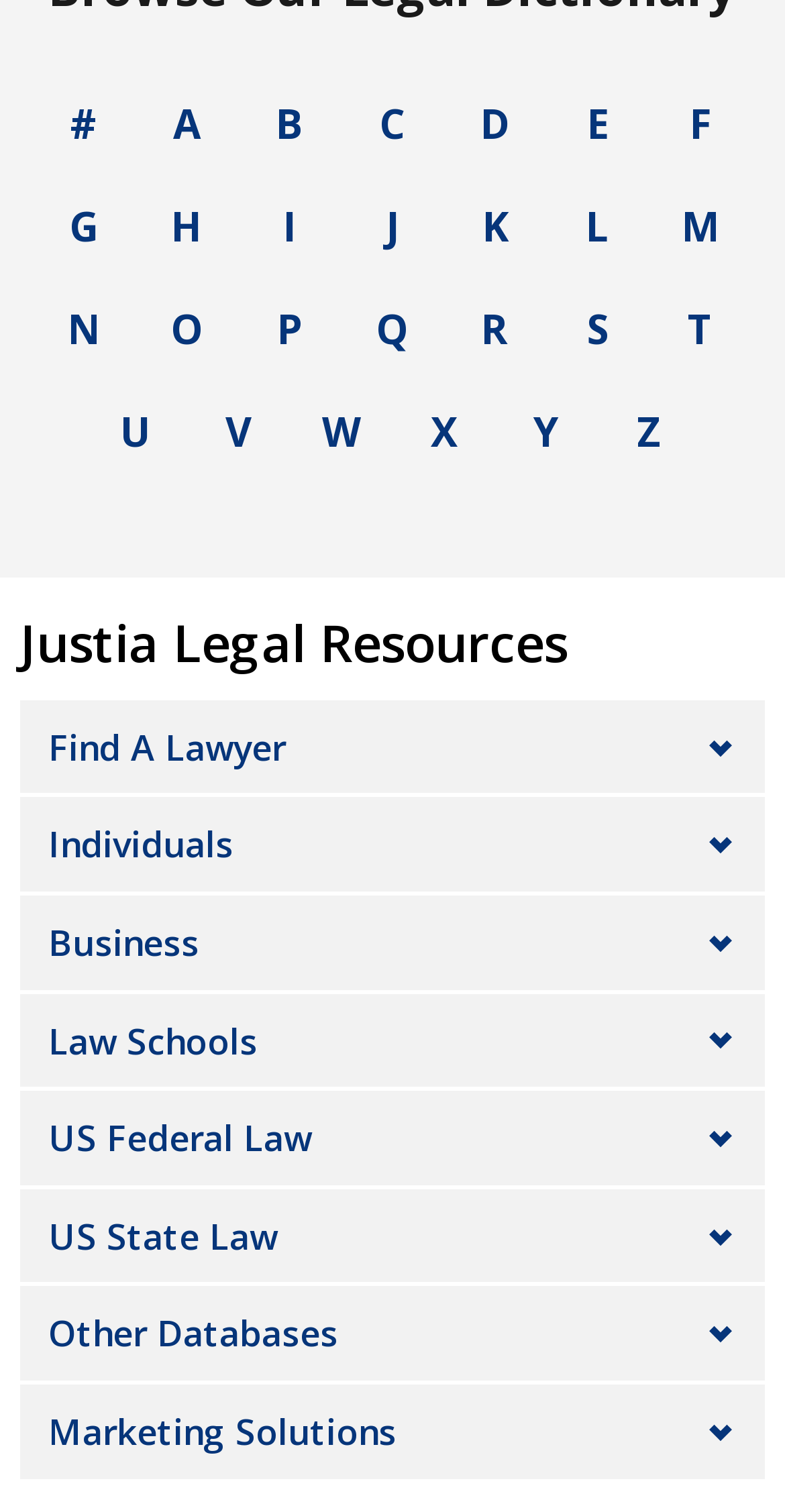Find the bounding box coordinates of the clickable area required to complete the following action: "Click on Find A Lawyer".

[0.062, 0.478, 0.364, 0.51]